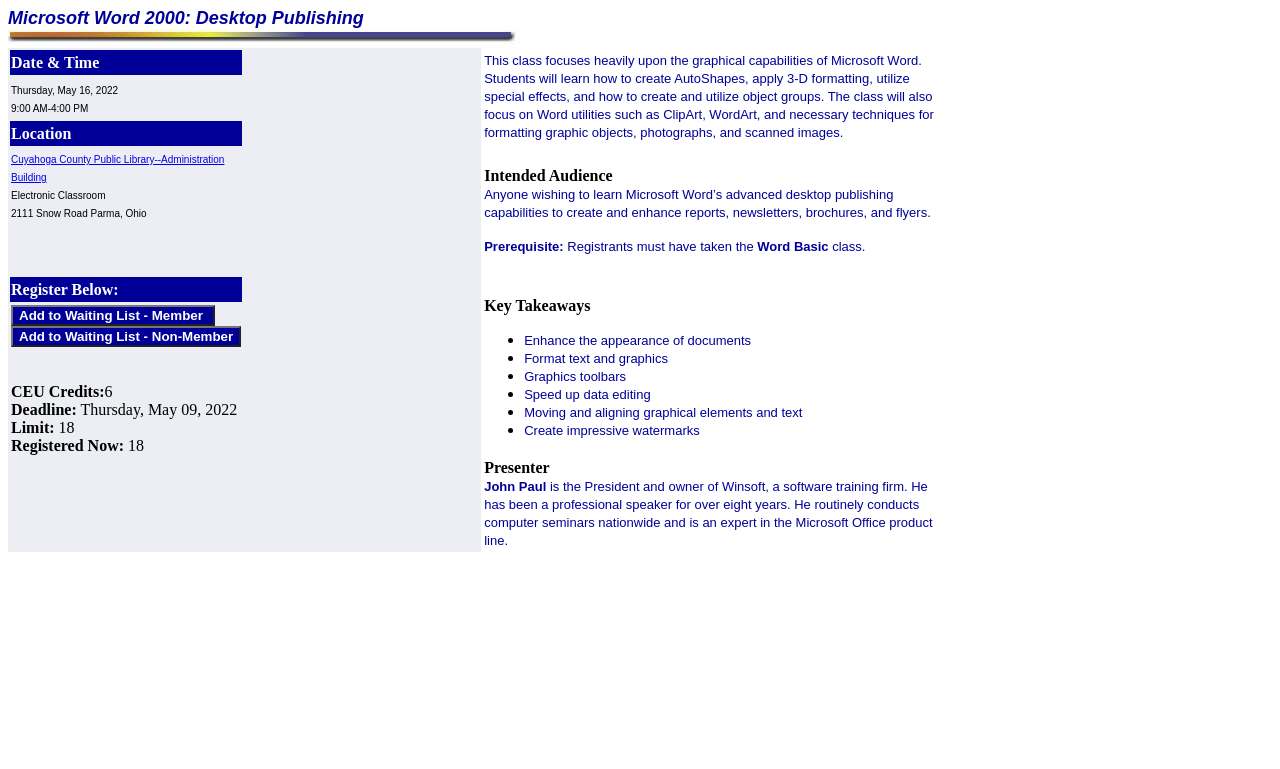Bounding box coordinates are specified in the format (top-left x, top-left y, bottom-right x, bottom-right y). All values are floating point numbers bounded between 0 and 1. Please provide the bounding box coordinate of the region this sentence describes: Cuyahoga County Public Library--Administration Building

[0.009, 0.2, 0.175, 0.238]